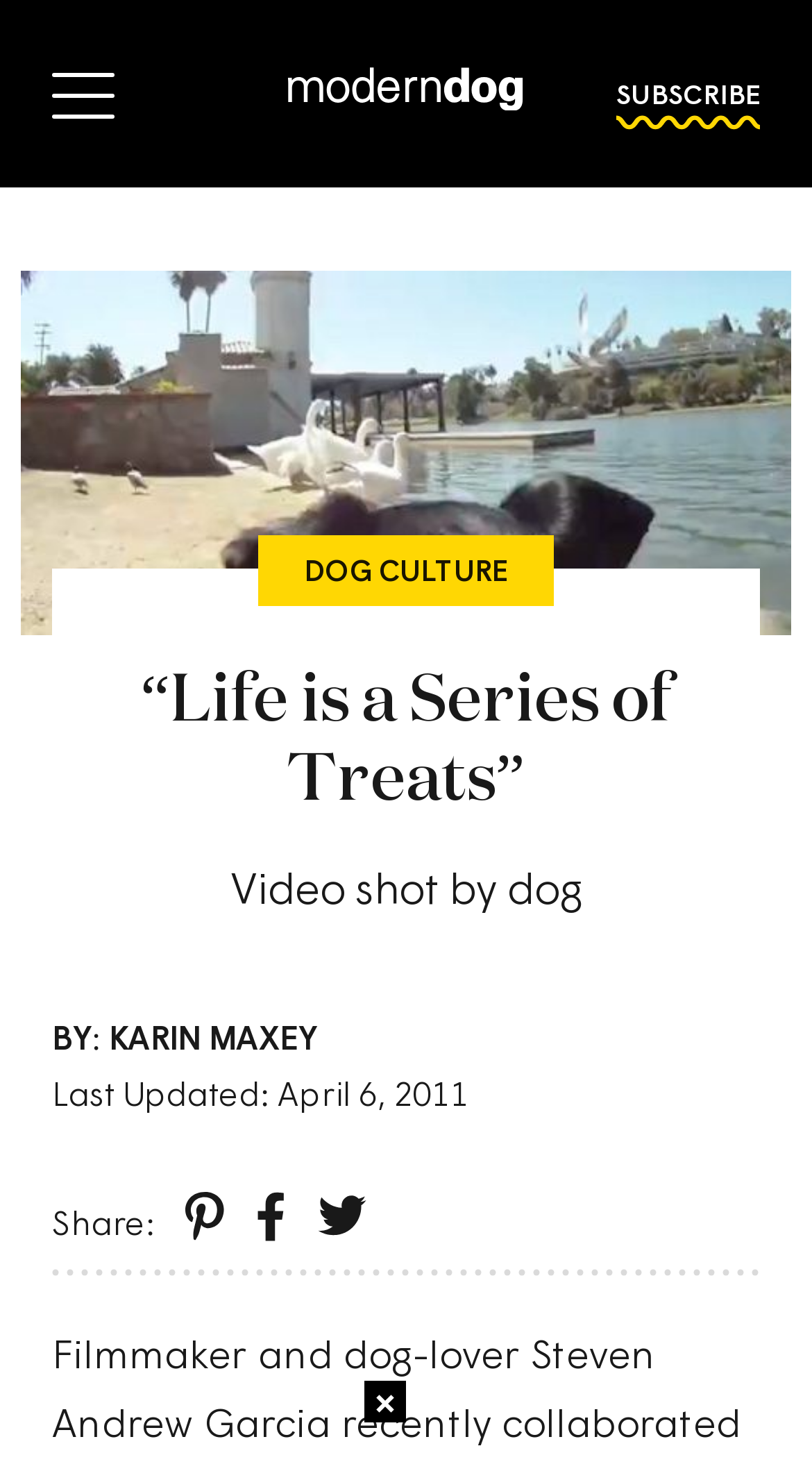When was the article last updated?
Please utilize the information in the image to give a detailed response to the question.

The last updated date of the article can be found by looking at the static text 'Last Updated:' and the corresponding time element which contains the date 'April 6, 2011'.